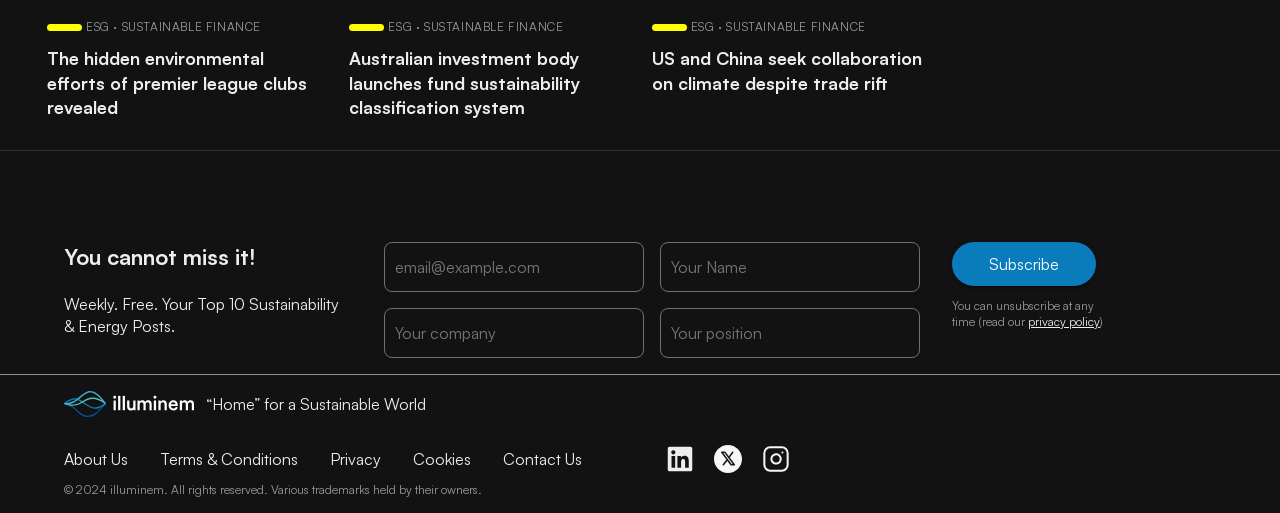What is the frequency of the newsletter mentioned on this page?
Answer the question based on the image using a single word or a brief phrase.

Weekly